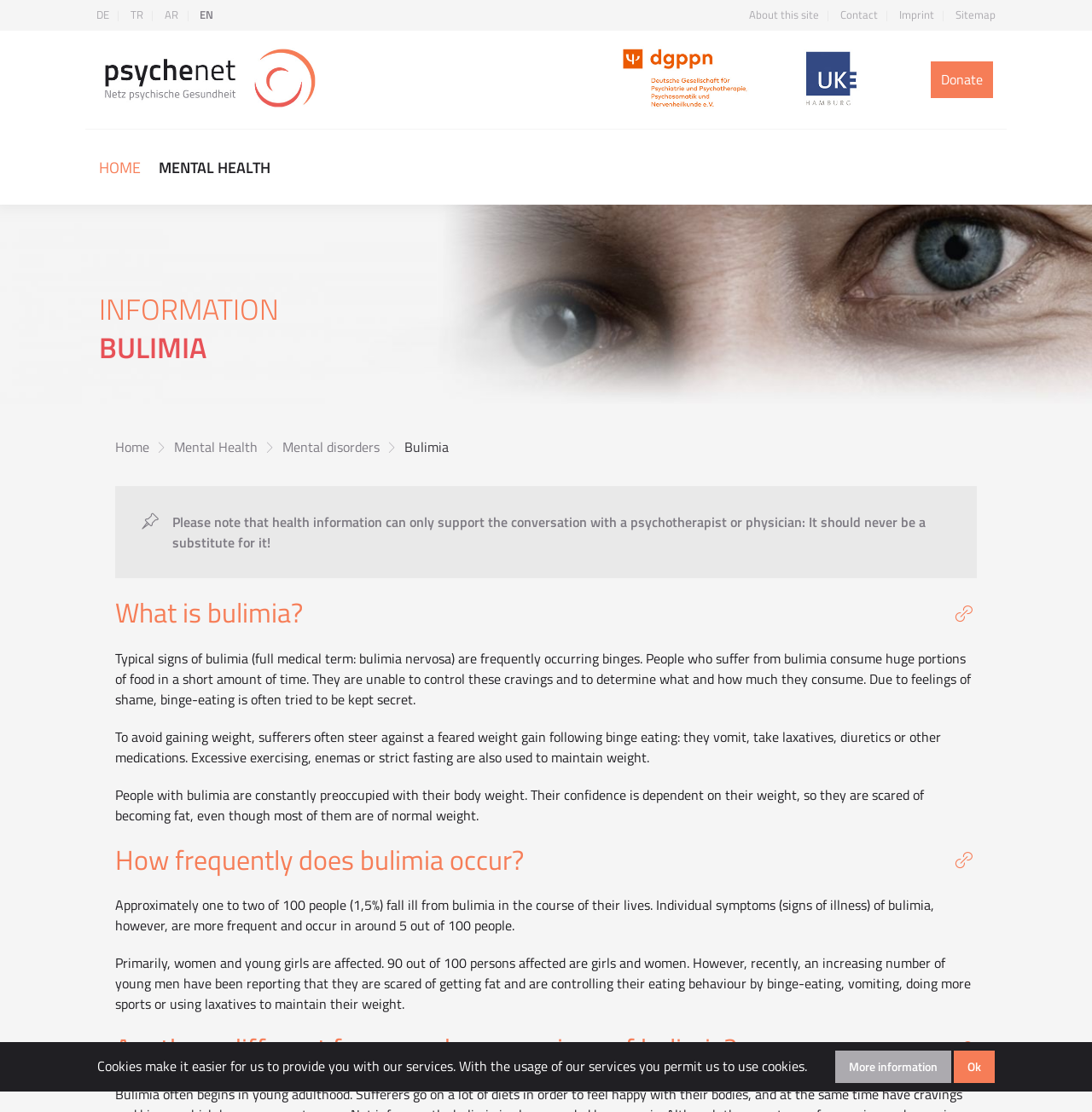Determine the bounding box coordinates of the clickable region to follow the instruction: "Contact the website".

[0.769, 0.006, 0.804, 0.021]